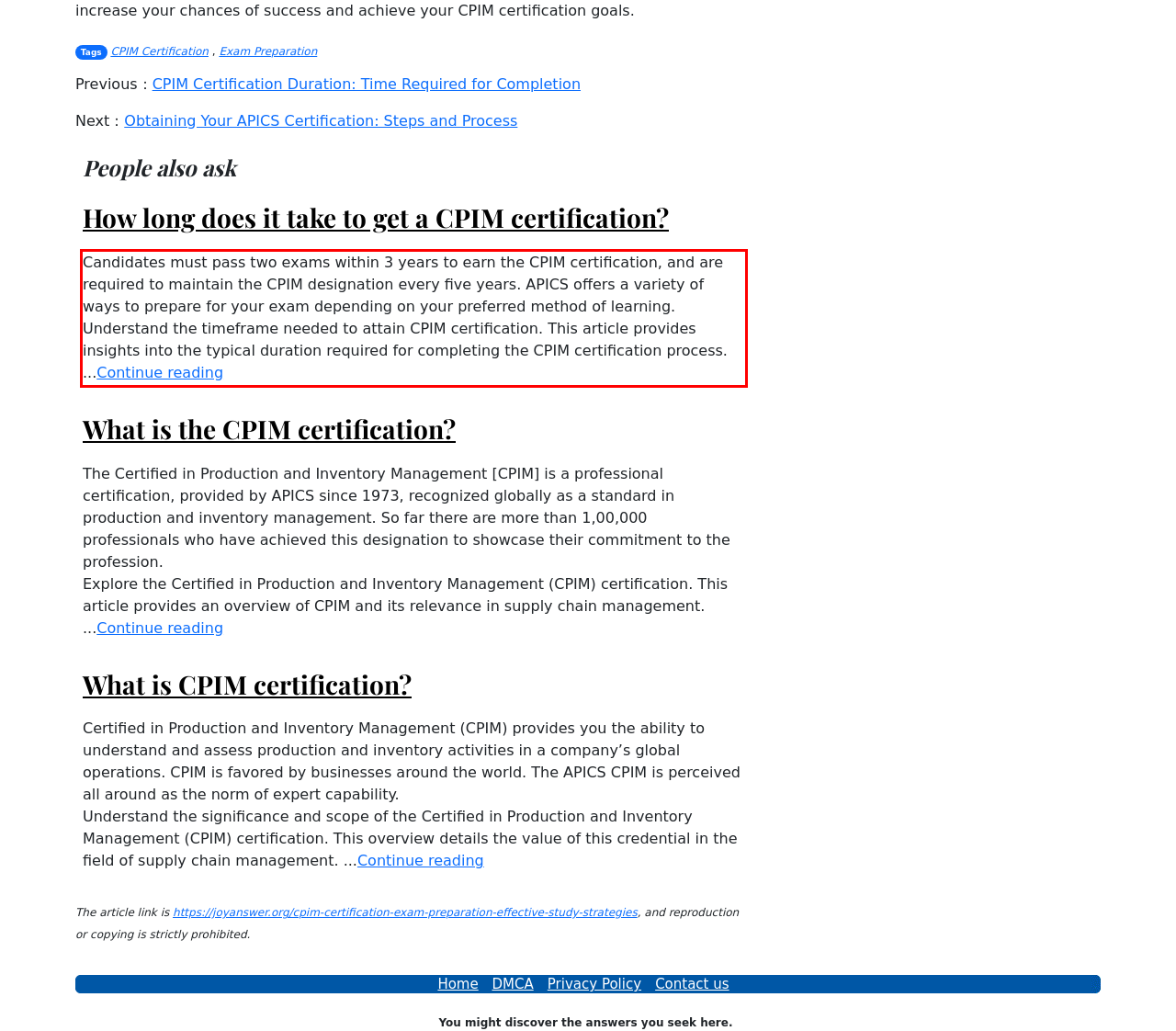You have a screenshot of a webpage where a UI element is enclosed in a red rectangle. Perform OCR to capture the text inside this red rectangle.

Candidates must pass two exams within 3 years to earn the CPIM certification, and are required to maintain the CPIM designation every five years. APICS offers a variety of ways to prepare for your exam depending on your preferred method of learning. Understand the timeframe needed to attain CPIM certification. This article provides insights into the typical duration required for completing the CPIM certification process. ...Continue reading